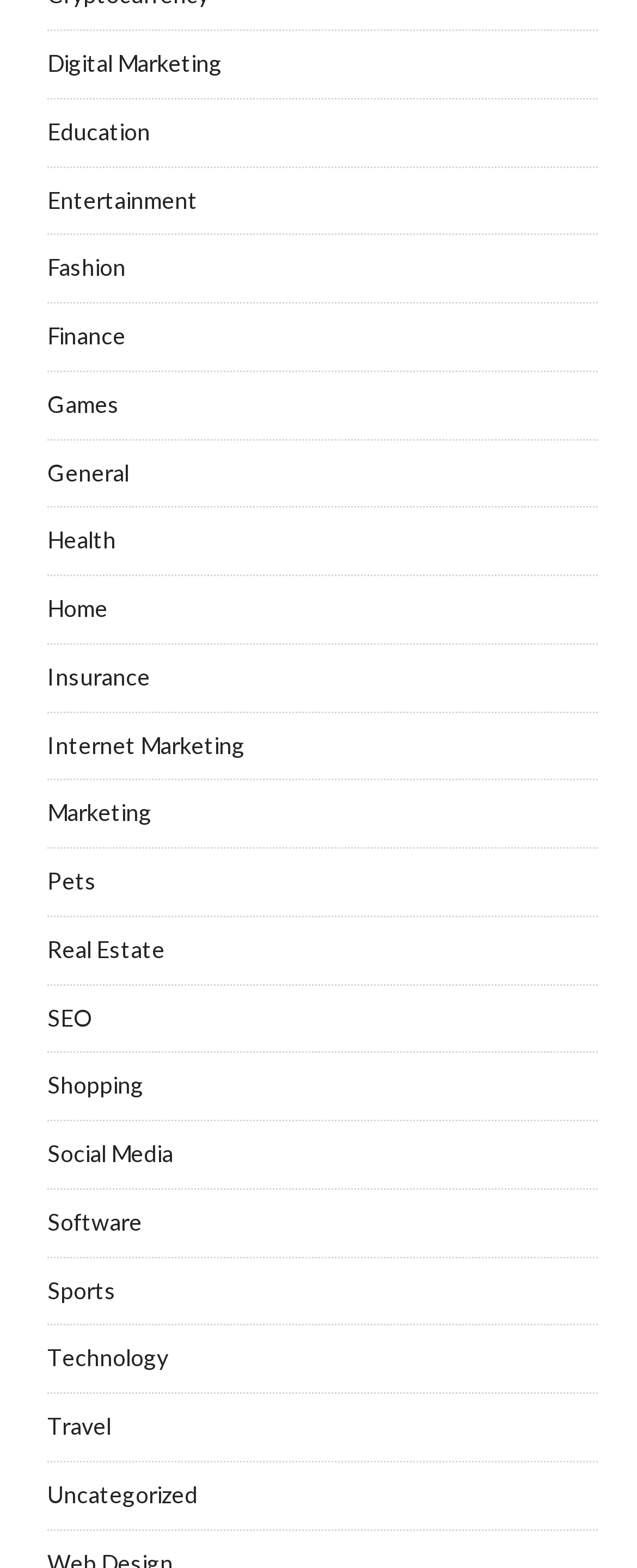Find the bounding box coordinates of the element's region that should be clicked in order to follow the given instruction: "Visit Technology". The coordinates should consist of four float numbers between 0 and 1, i.e., [left, top, right, bottom].

[0.074, 0.857, 0.264, 0.875]